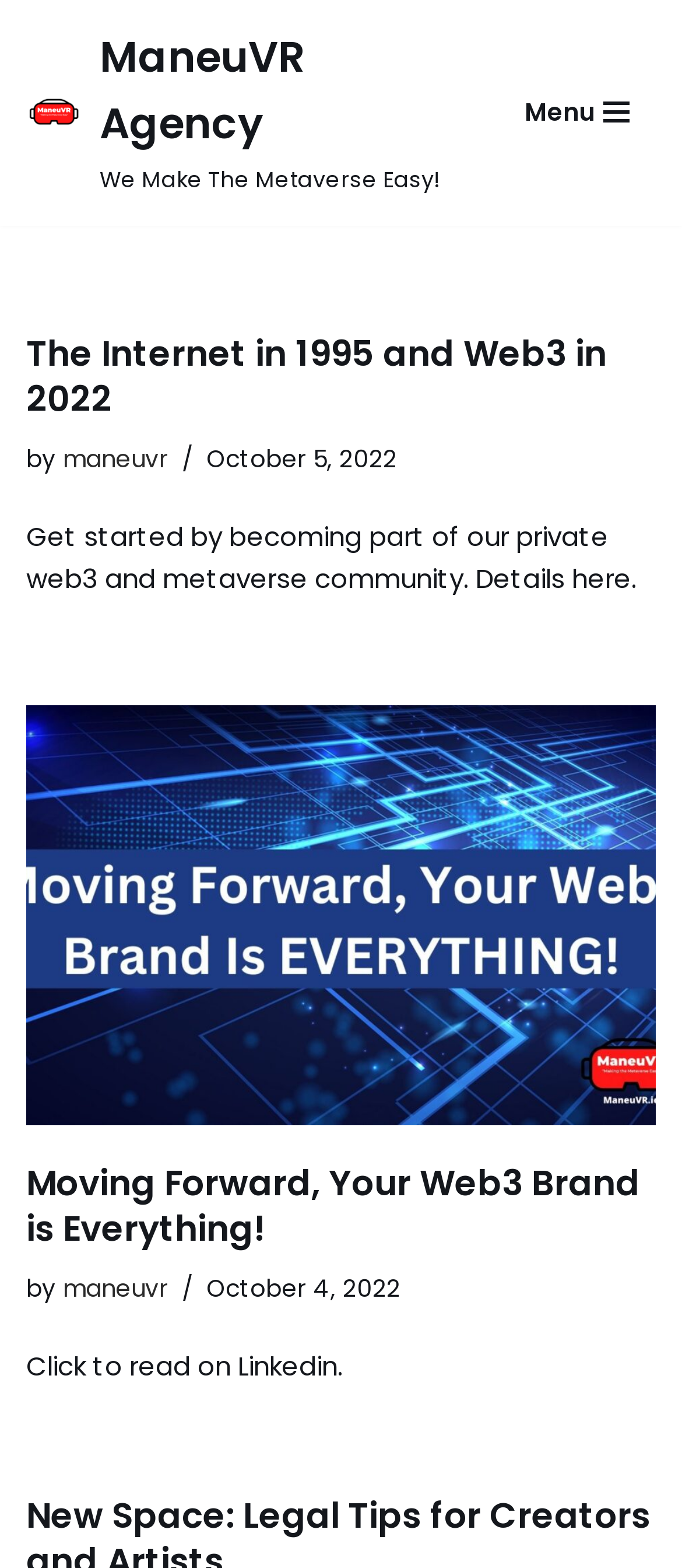Reply to the question with a single word or phrase:
Who is the author of the second article?

maneuvr